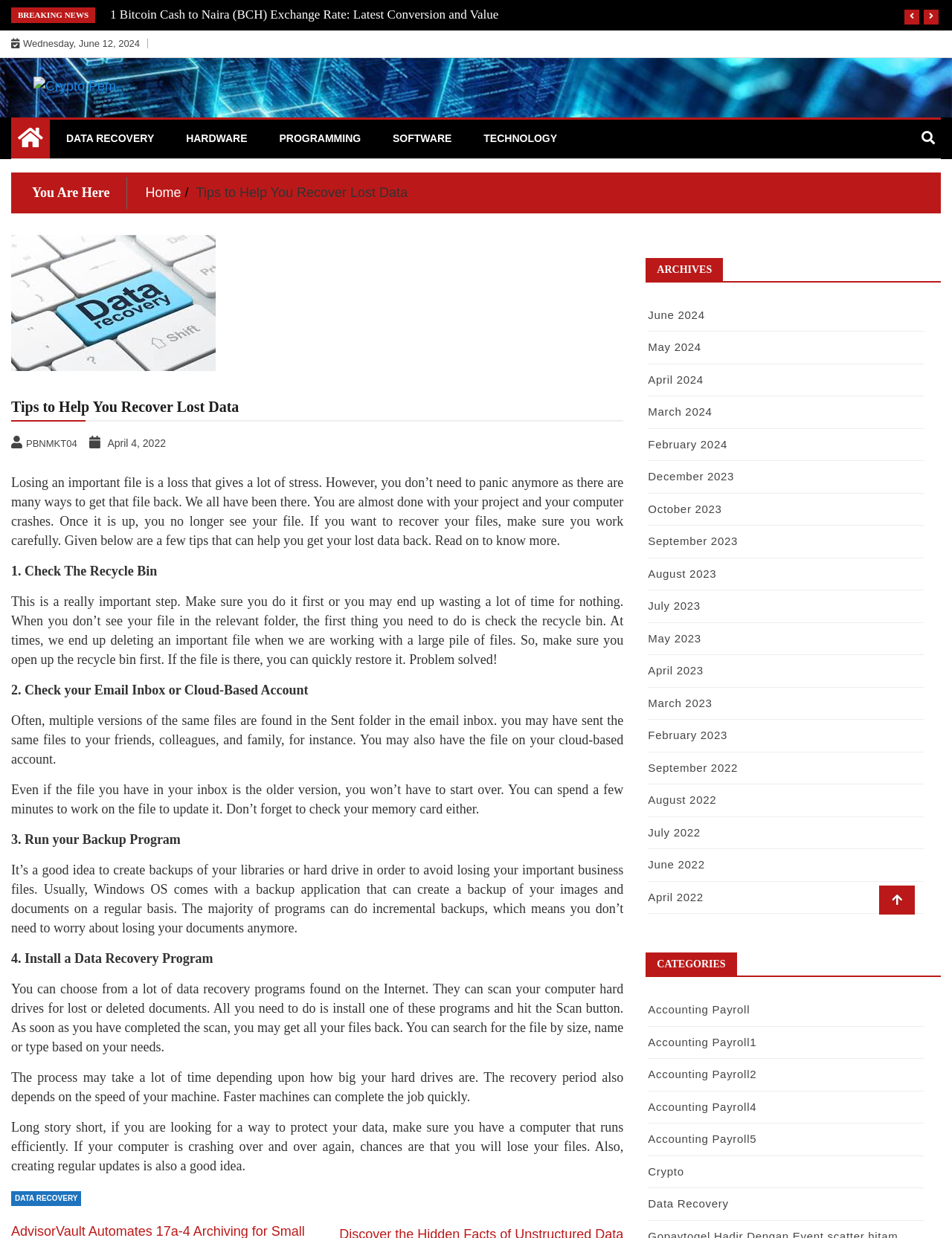Determine the coordinates of the bounding box that should be clicked to complete the instruction: "Check the 'ARCHIVES' section". The coordinates should be represented by four float numbers between 0 and 1: [left, top, right, bottom].

[0.678, 0.209, 0.988, 0.228]